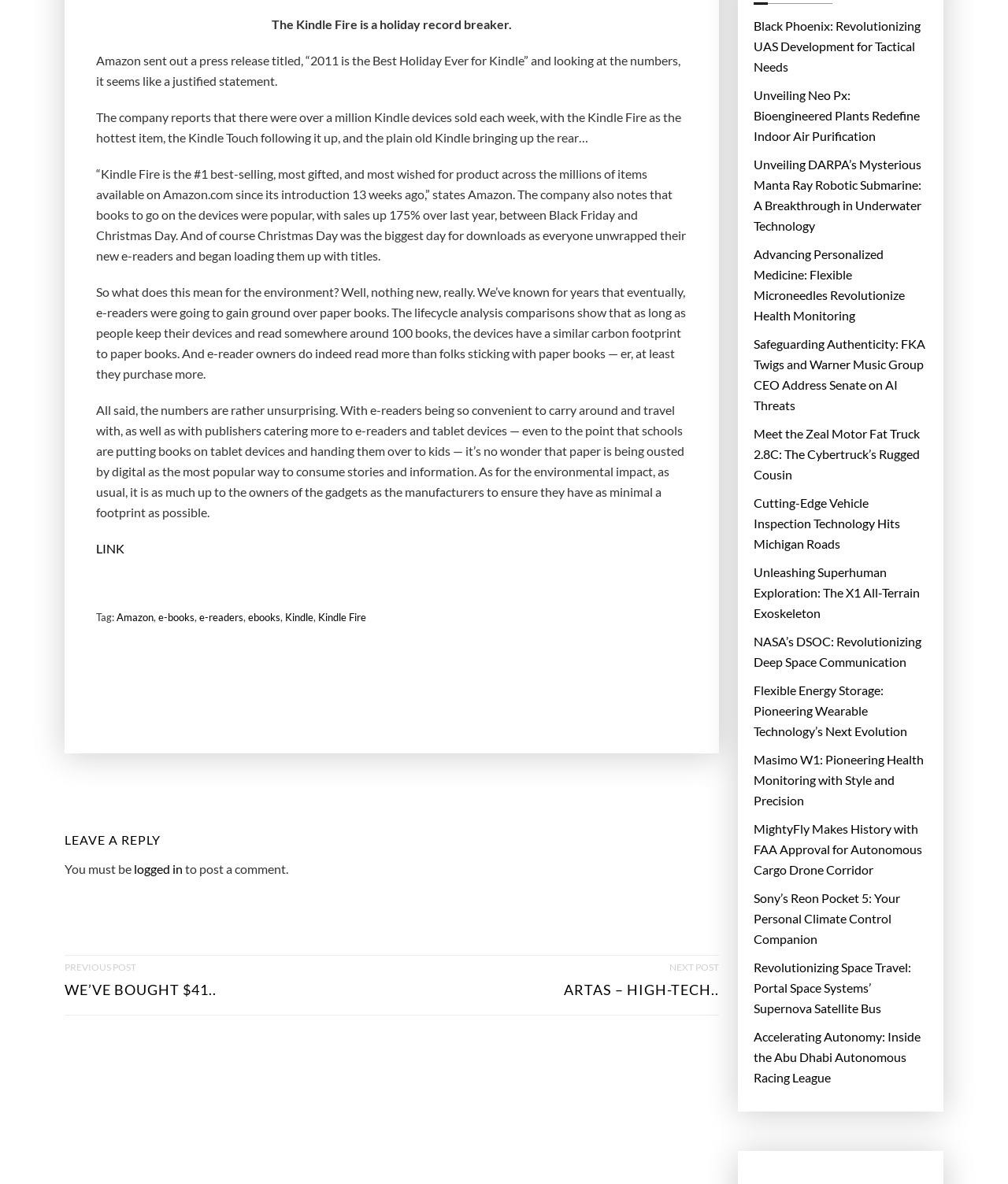Look at the image and give a detailed response to the following question: What is the best-selling product on Amazon?

According to the text, Amazon reports that the Kindle Fire is the #1 best-selling, most gifted, and most wished for product across the millions of items available on Amazon.com since its introduction 13 weeks ago.